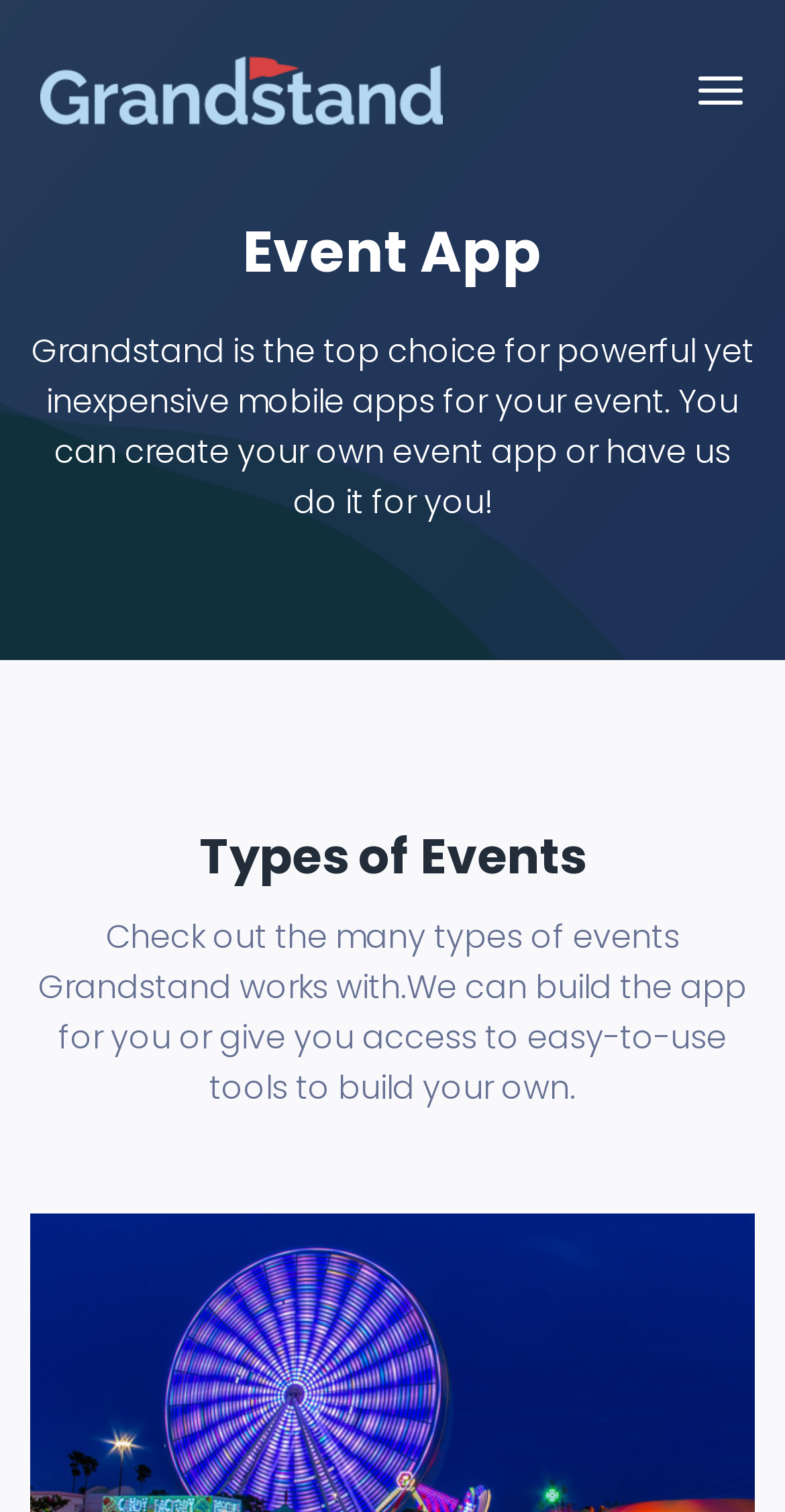What type of apps can be created with Grandstand?
Answer with a single word or short phrase according to what you see in the image.

Mobile event guide apps